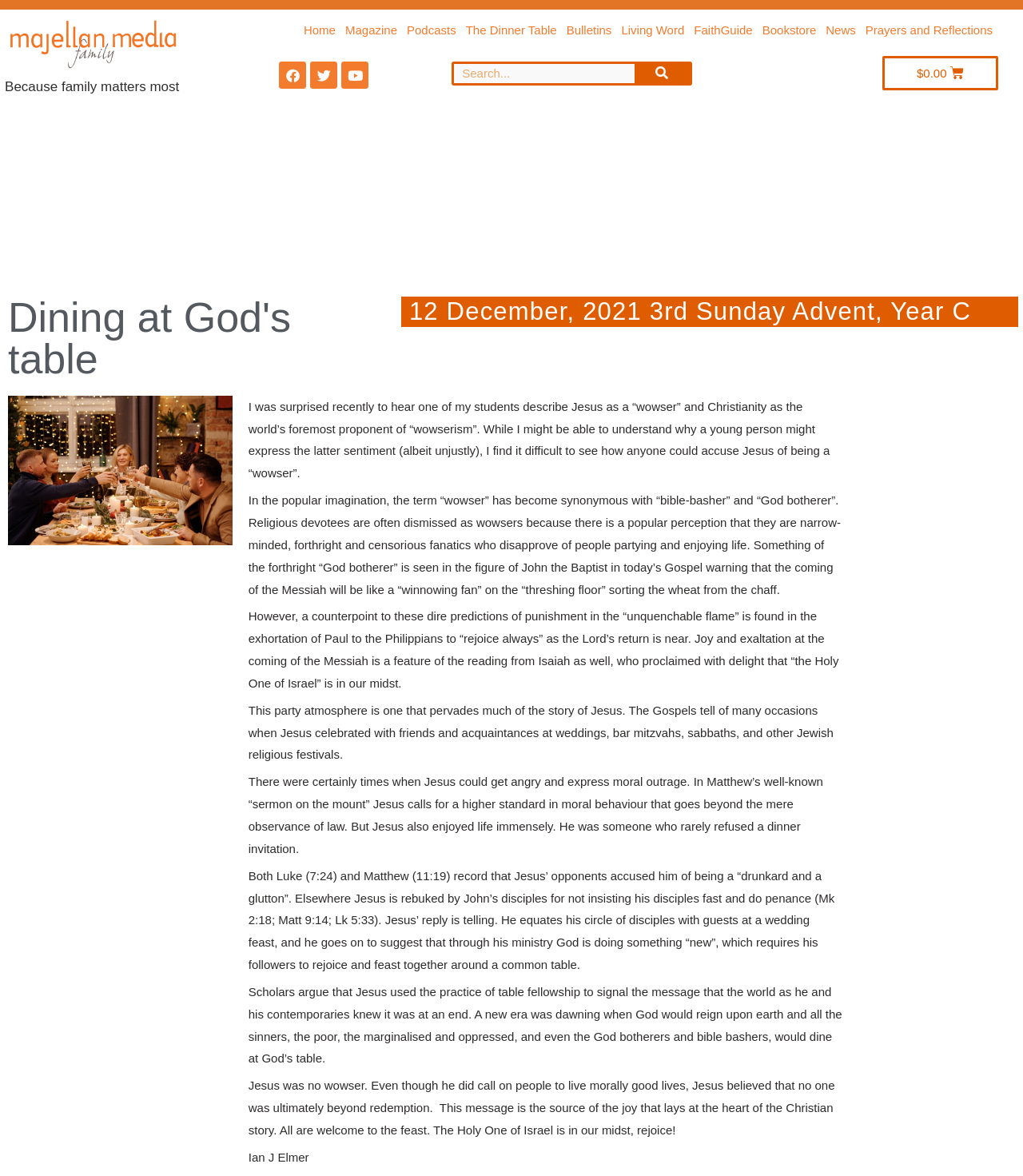Respond to the question below with a single word or phrase:
What is the main topic of the article?

Jesus and dining at God's table